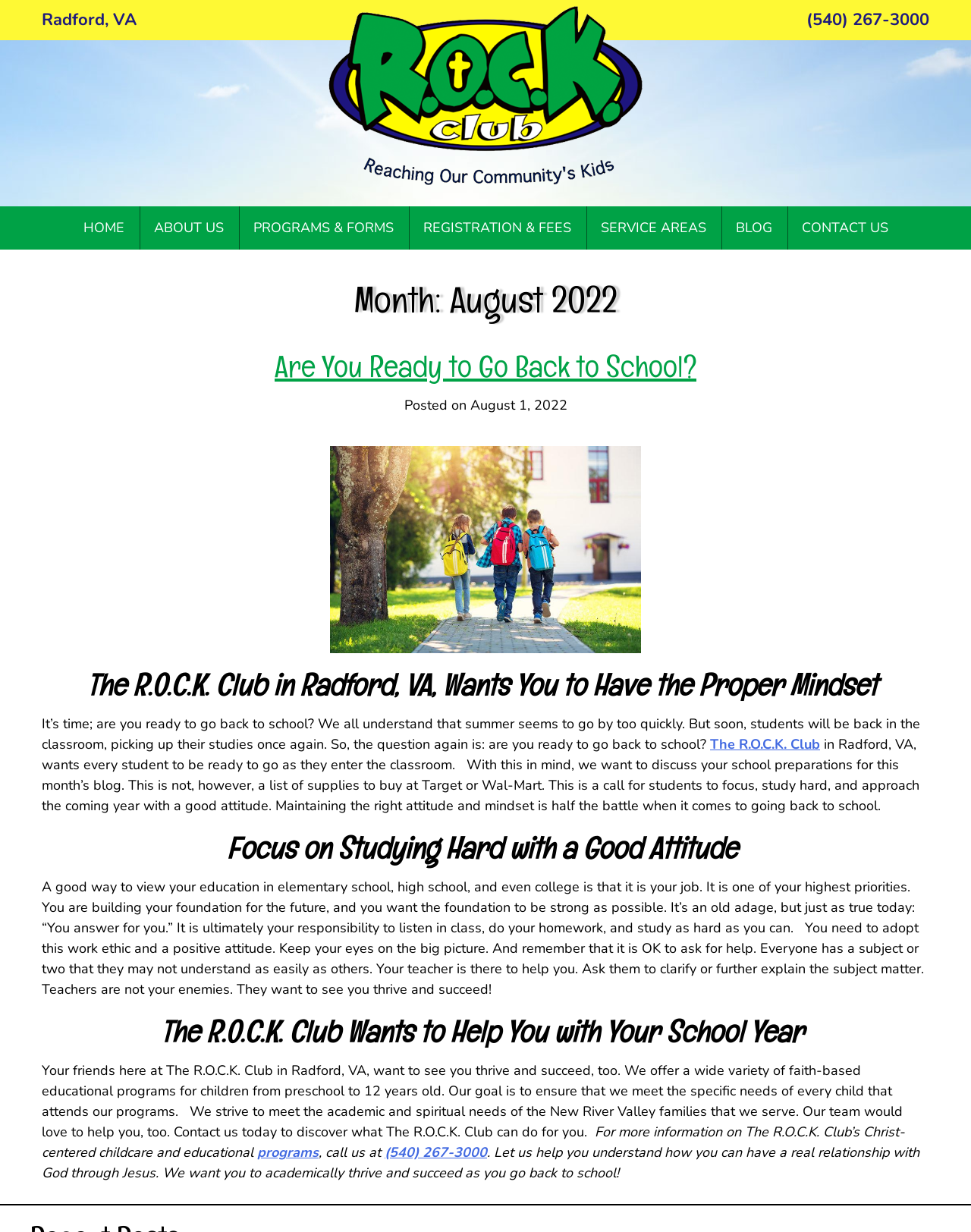Give a one-word or short phrase answer to the question: 
What is the topic of the blog post?

Back to School